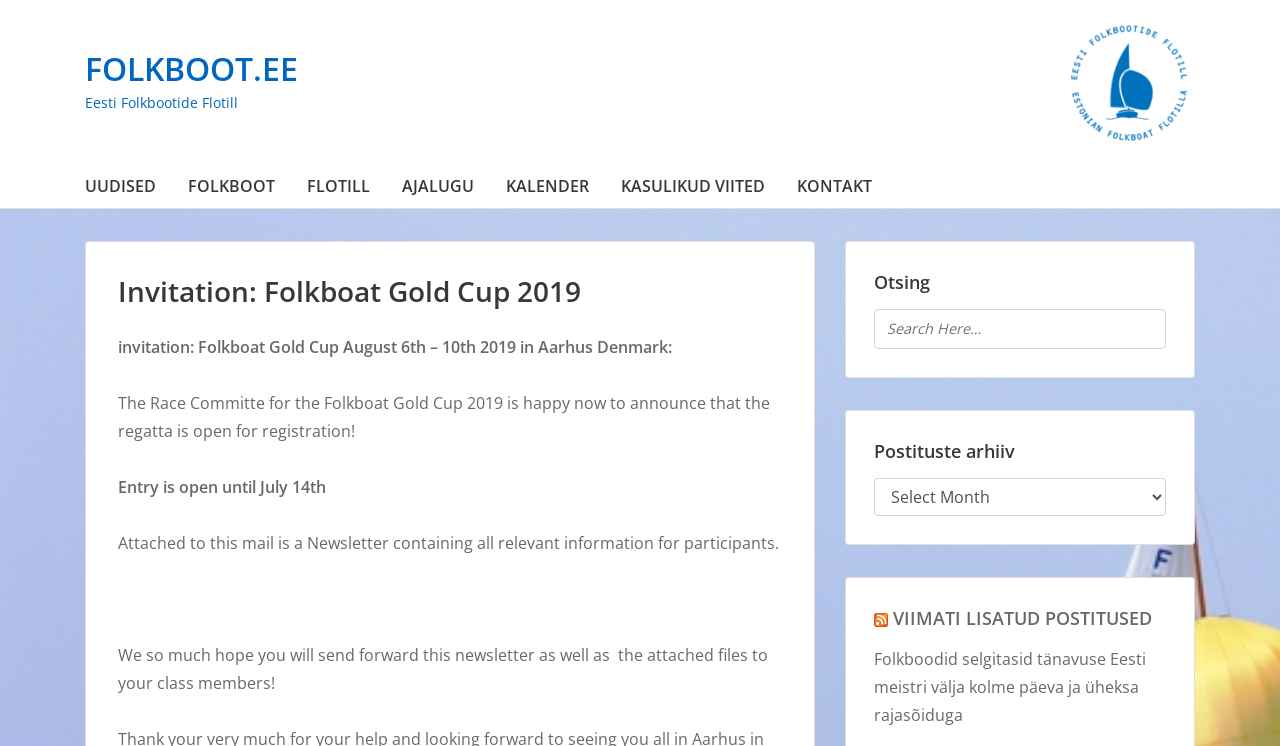Find the bounding box coordinates for the UI element whose description is: "FOLKBOOT.EE". The coordinates should be four float numbers between 0 and 1, in the format [left, top, right, bottom].

[0.066, 0.064, 0.233, 0.121]